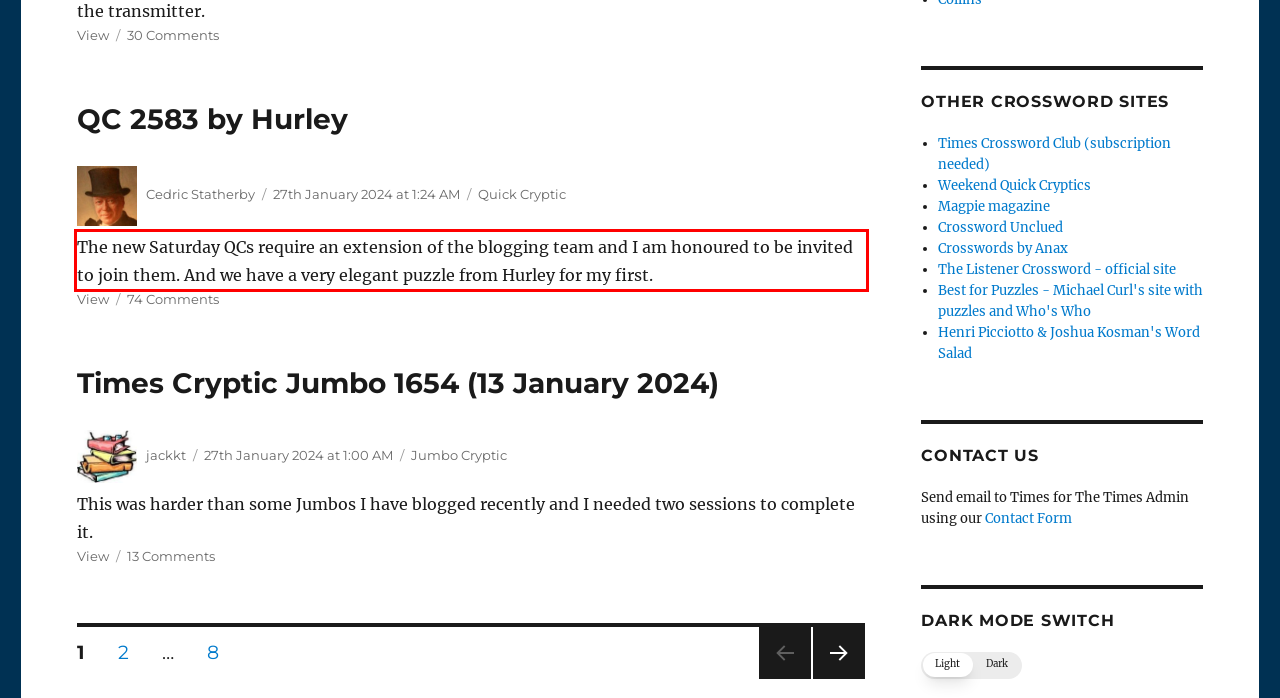From the provided screenshot, extract the text content that is enclosed within the red bounding box.

The new Saturday QCs require an extension of the blogging team and I am honoured to be invited to join them. And we have a very elegant puzzle from Hurley for my first.